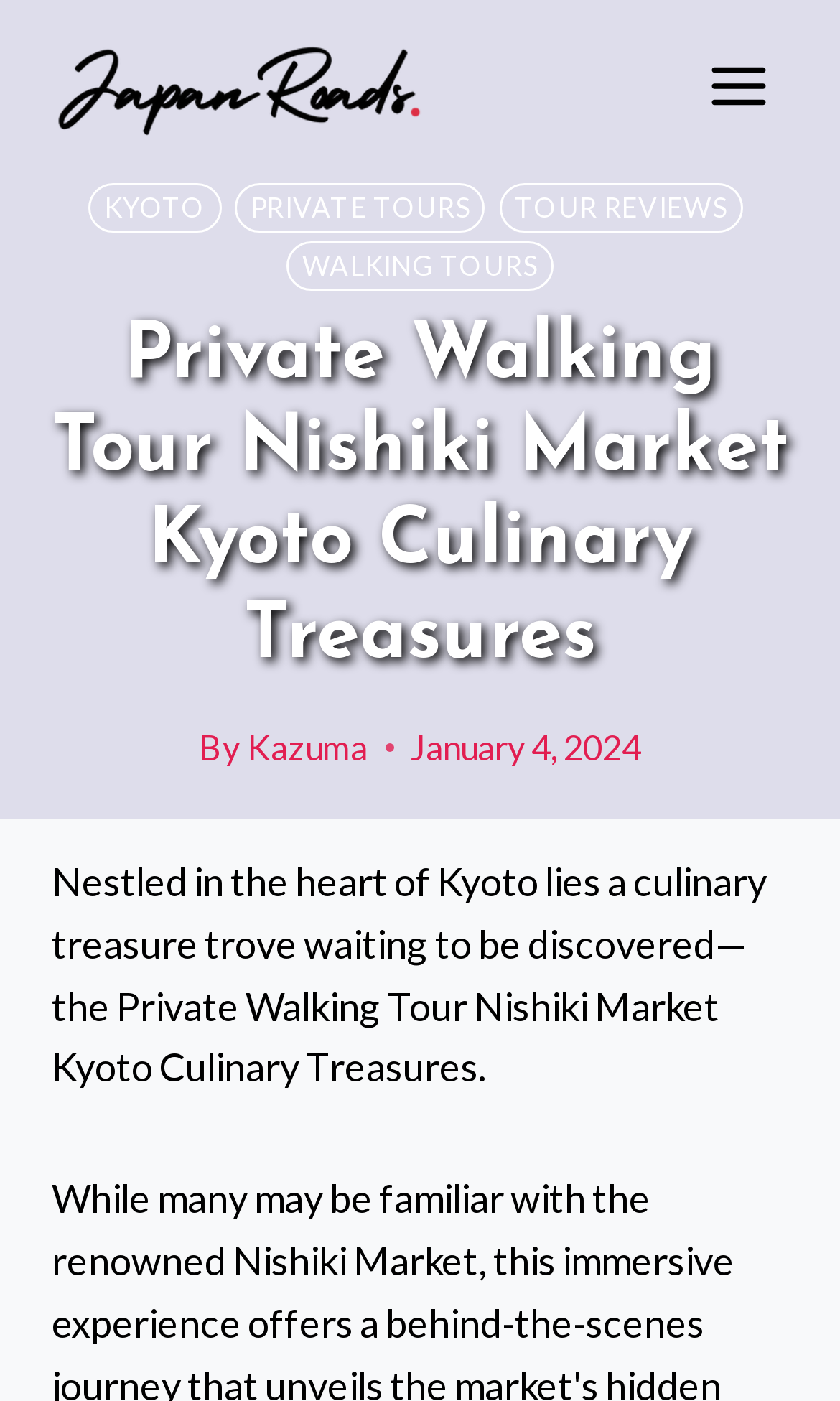What is the date of the tour?
Using the information from the image, provide a comprehensive answer to the question.

The question asks about the date of the tour. By looking at the webpage, we can see that the time element contains the date 'January 4, 2024', which is the date of the tour.